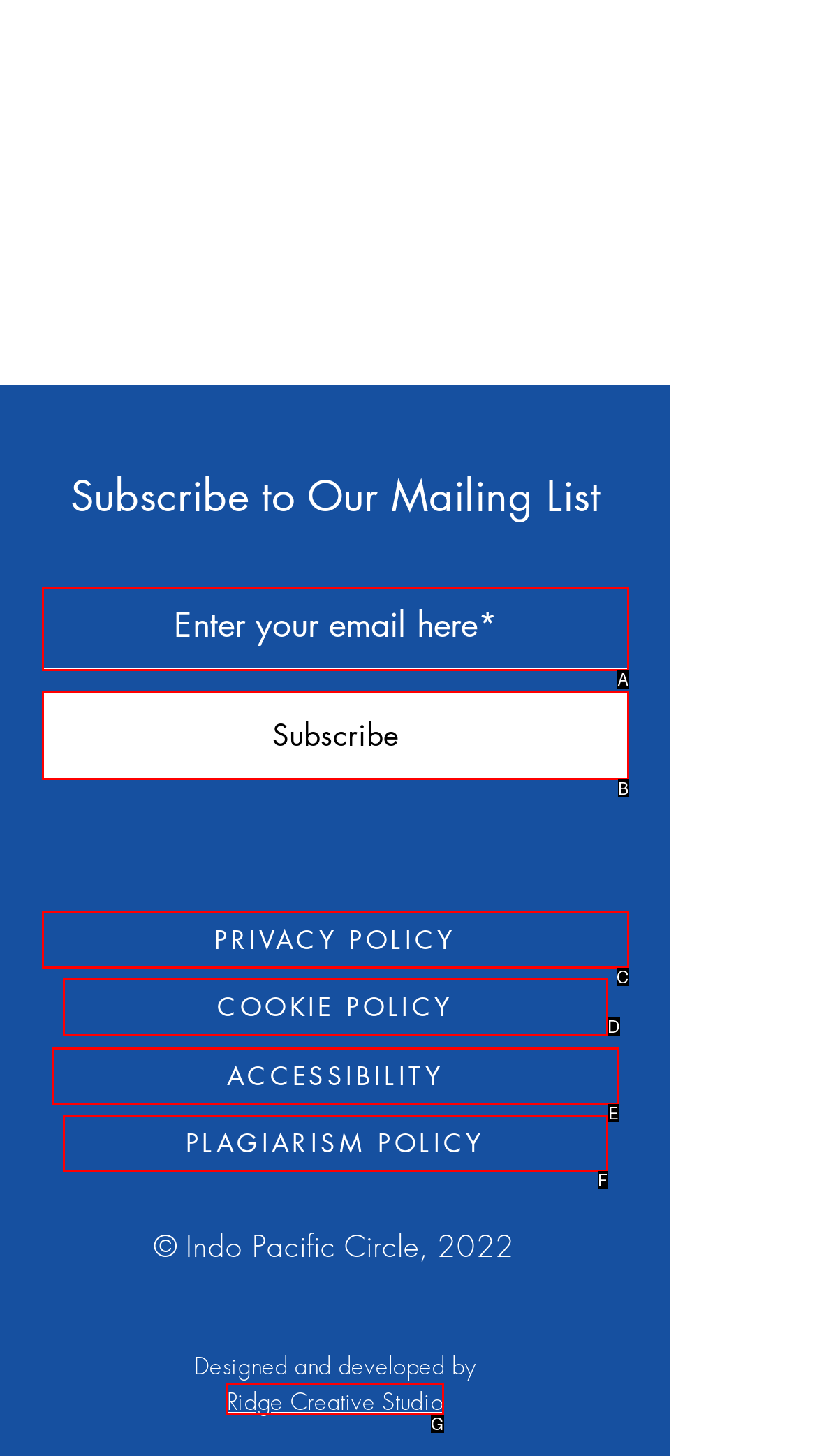Identify the letter that best matches this UI element description: PLAGIARISM POLICY
Answer with the letter from the given options.

F